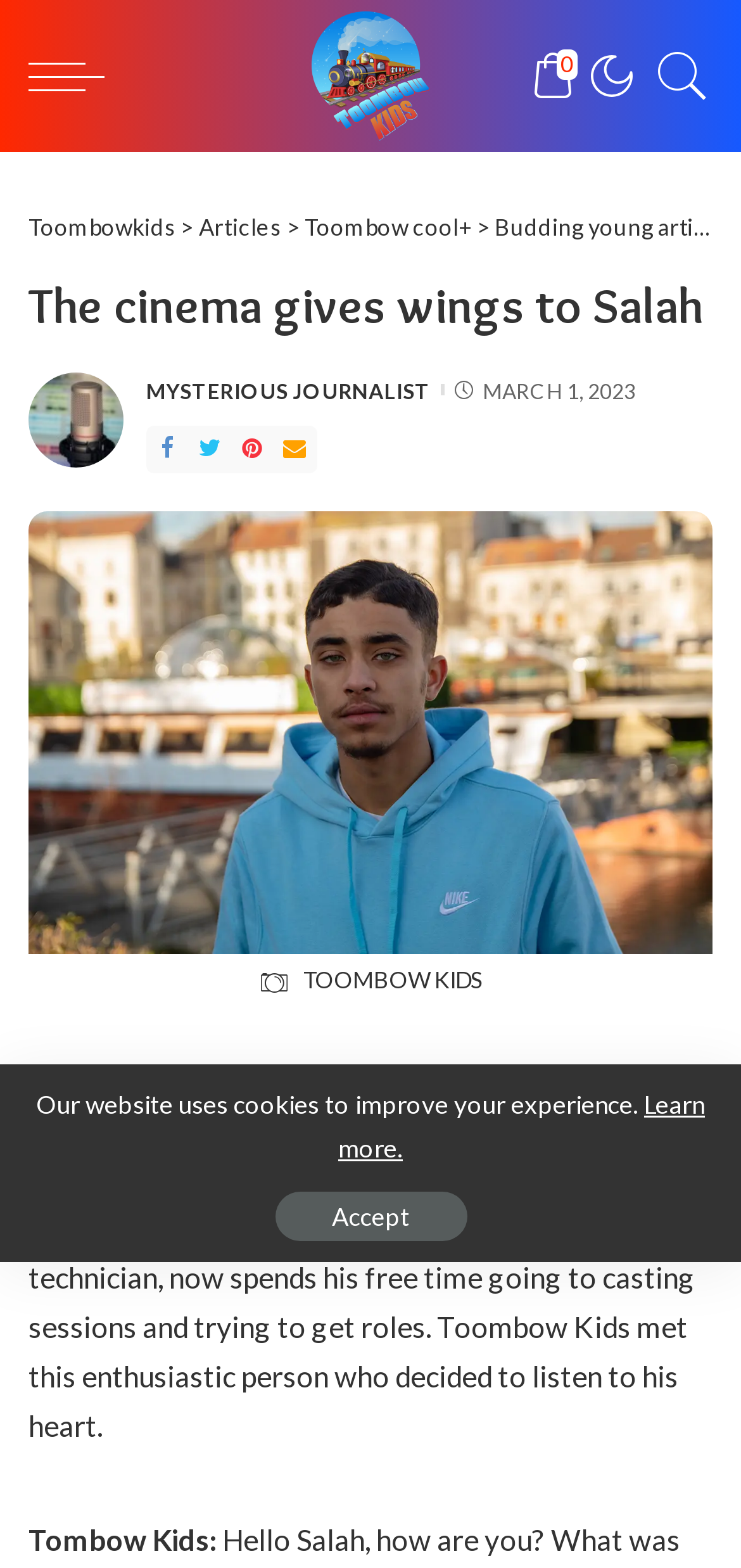Answer the question in one word or a short phrase:
Who posted the article?

Mysterious journalist